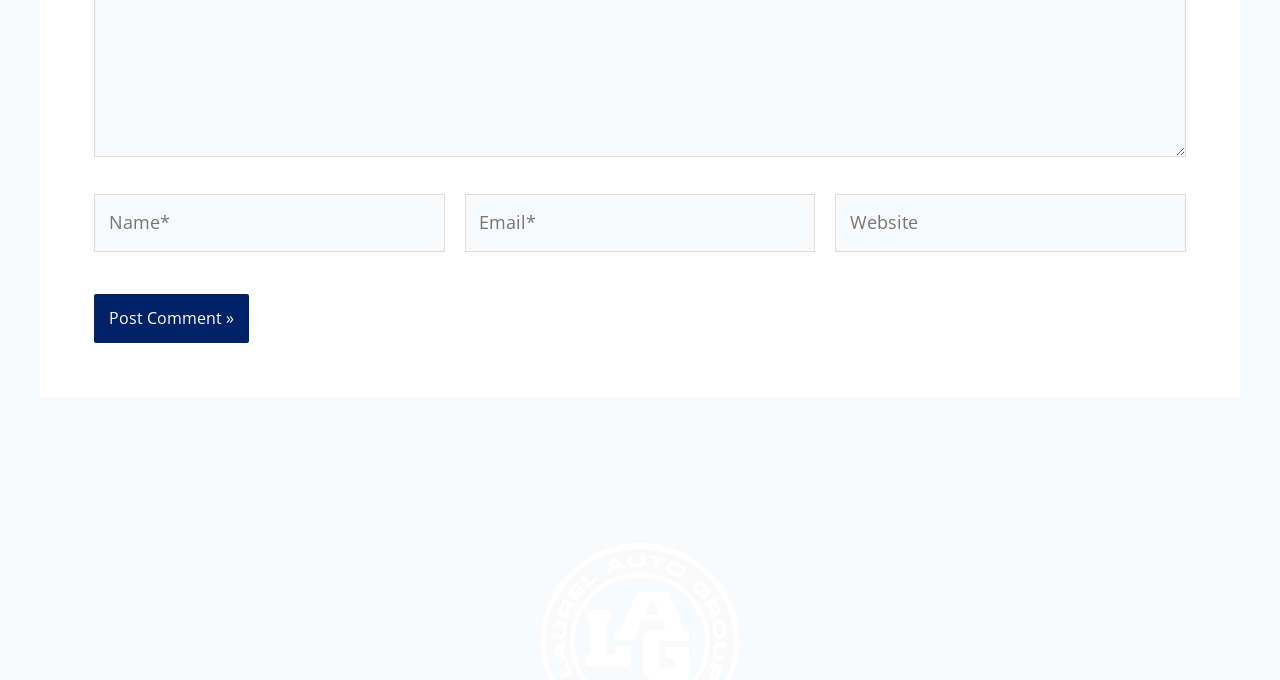Provide the bounding box coordinates of the HTML element this sentence describes: "alt="KPSC Land Surveyor Vacancy 2024,"". The bounding box coordinates consist of four float numbers between 0 and 1, i.e., [left, top, right, bottom].

None